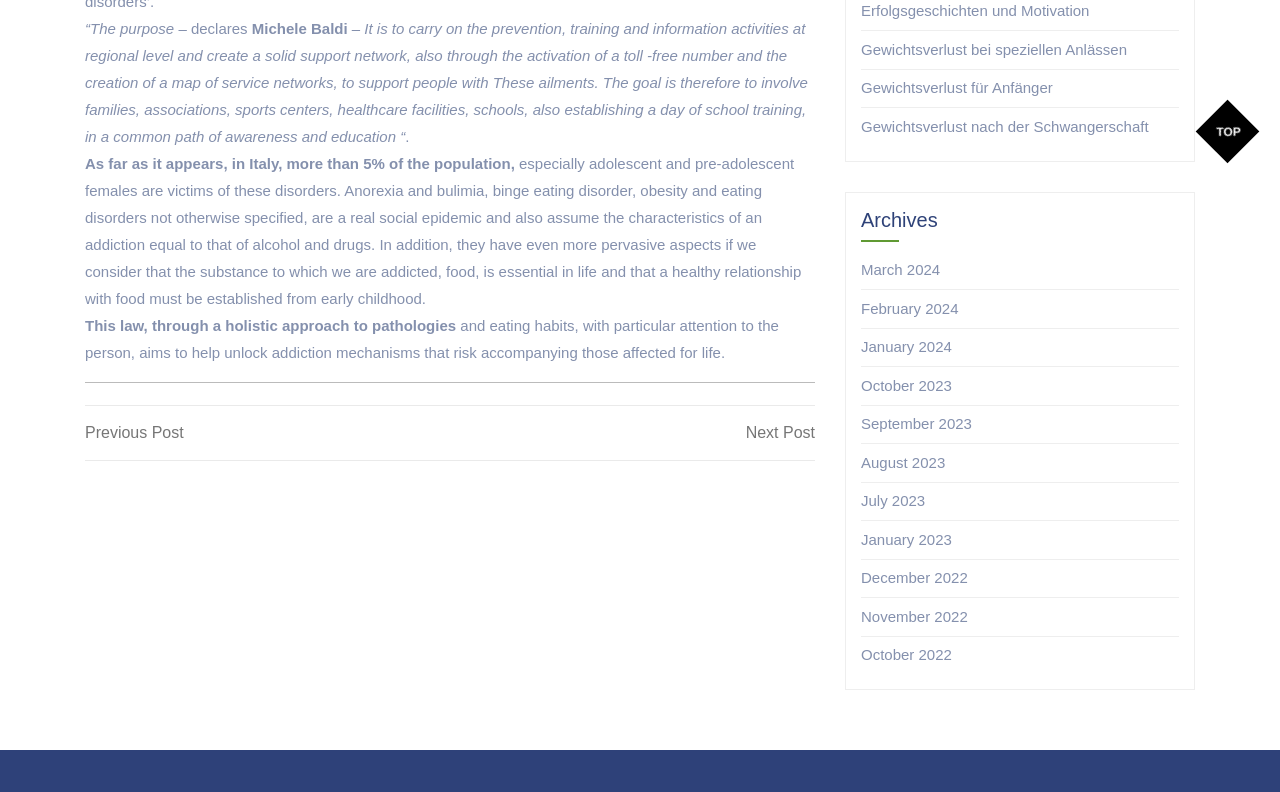What is the goal of the organization?
Please provide a comprehensive answer based on the information in the image.

The goal of the organization is to involve families, associations, sports centers, healthcare facilities, and schools in a common path of awareness and education to support people with eating disorders.